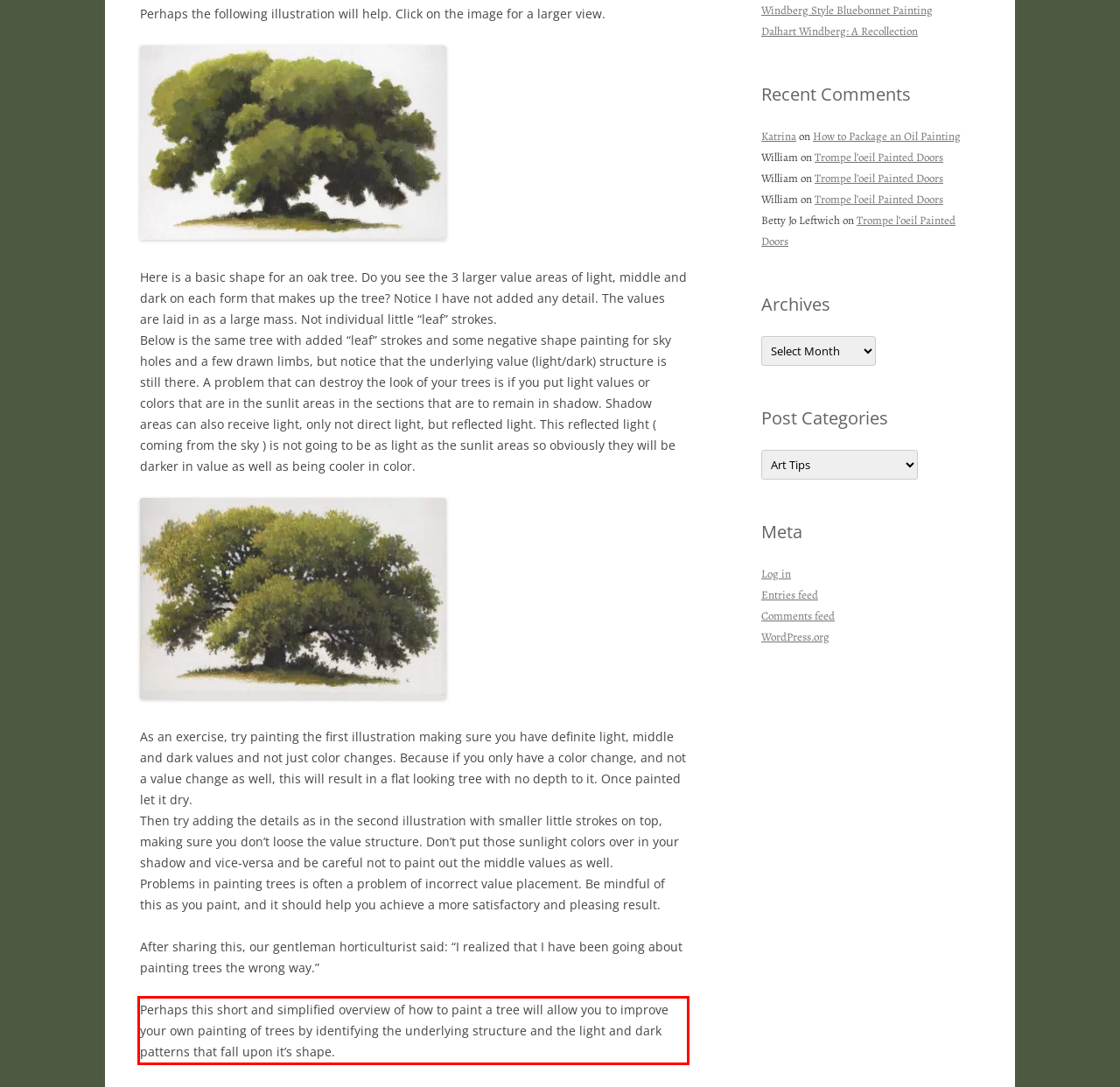You are given a screenshot with a red rectangle. Identify and extract the text within this red bounding box using OCR.

Perhaps this short and simplified overview of how to paint a tree will allow you to improve your own painting of trees by identifying the underlying structure and the light and dark patterns that fall upon it’s shape.